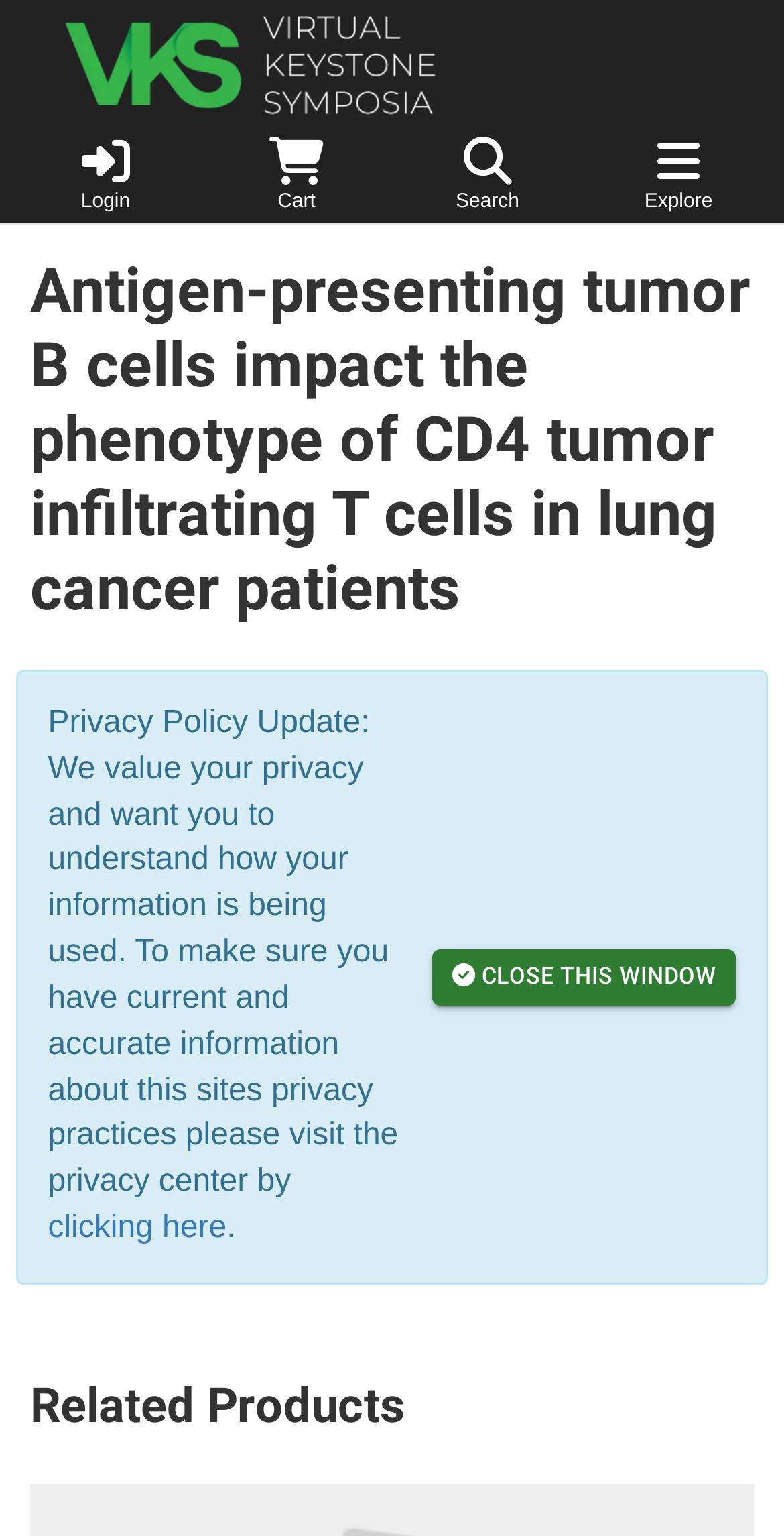Could you determine the bounding box coordinates of the clickable element to complete the instruction: "View poster abstracts"? Provide the coordinates as four float numbers between 0 and 1, i.e., [left, top, right, bottom].

[0.038, 0.509, 0.533, 0.535]